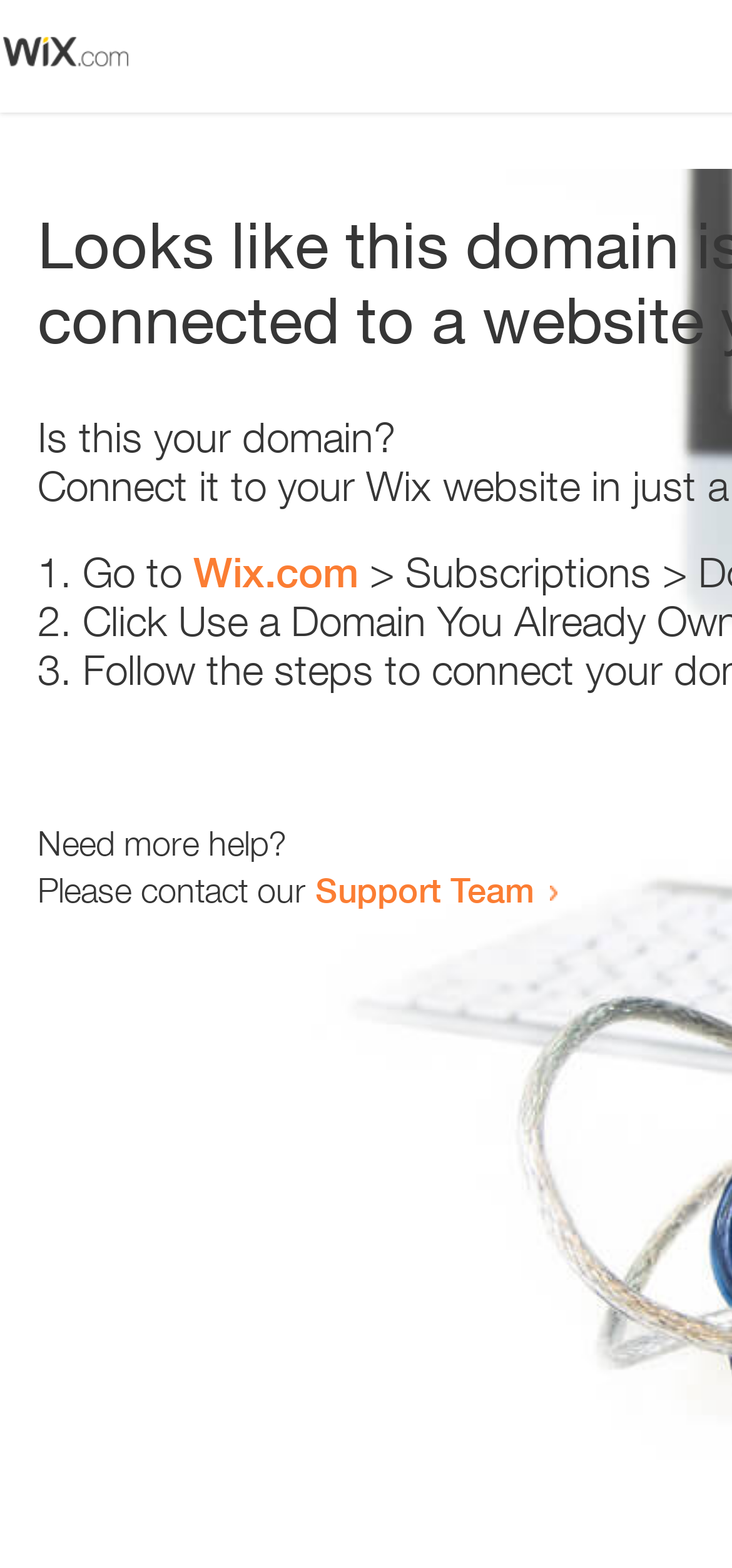Provide your answer in one word or a succinct phrase for the question: 
How many list items are there?

3